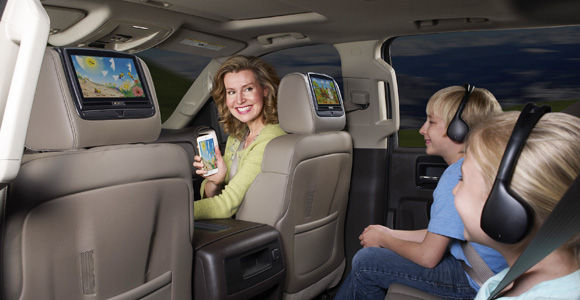Please analyze the image and provide a thorough answer to the question:
What are the children wearing on their heads?

The children, a boy and a girl, are wearing headsets as they are entranced by animated content streaming on the headrest-mounted screens, which provide an engaging experience during their journey.